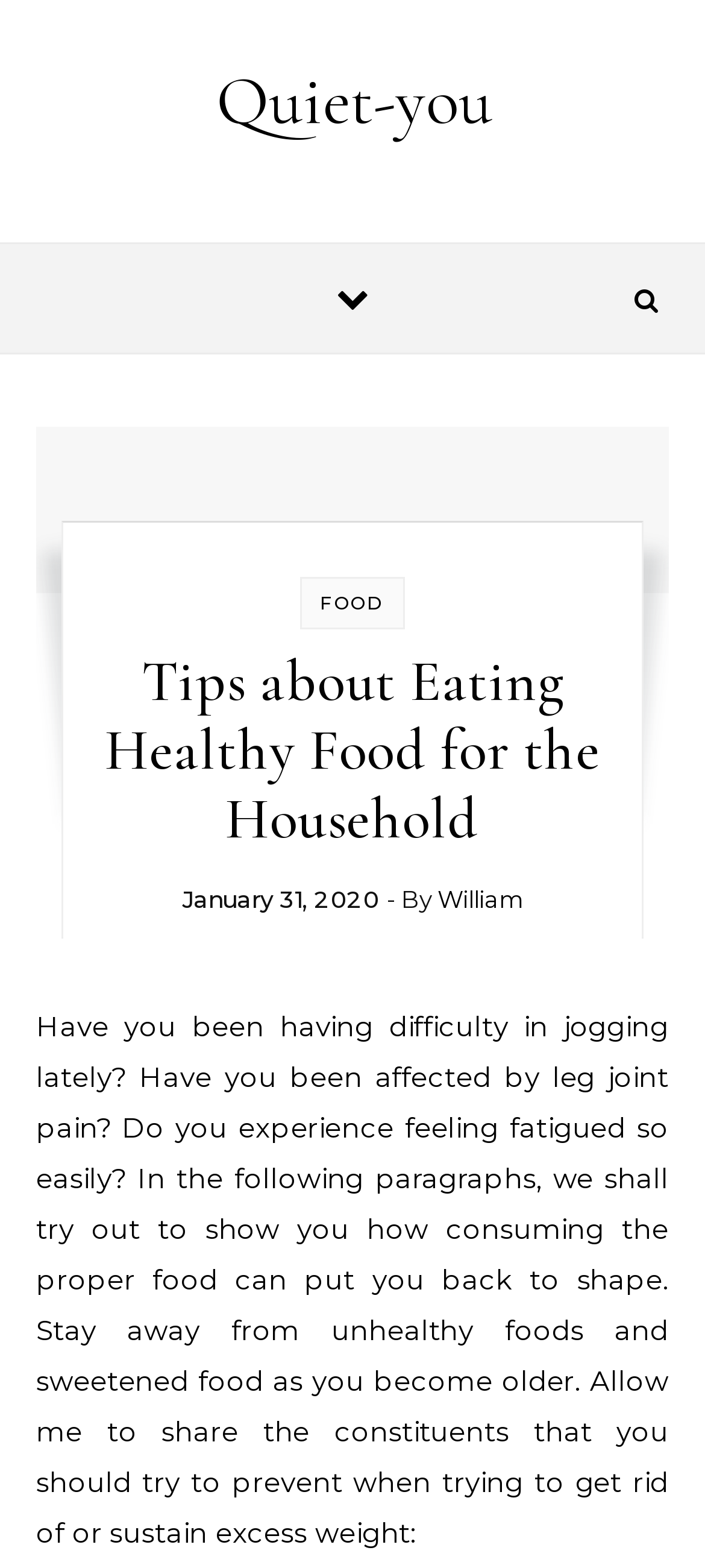Review the image closely and give a comprehensive answer to the question: What is the purpose of the article?

I found the purpose of the article by reading the static text element that says 'In the following paragraphs, we shall try out to show you how consuming the proper food can put you back to shape.' which indicates that the article aims to show the benefits of eating healthy food.